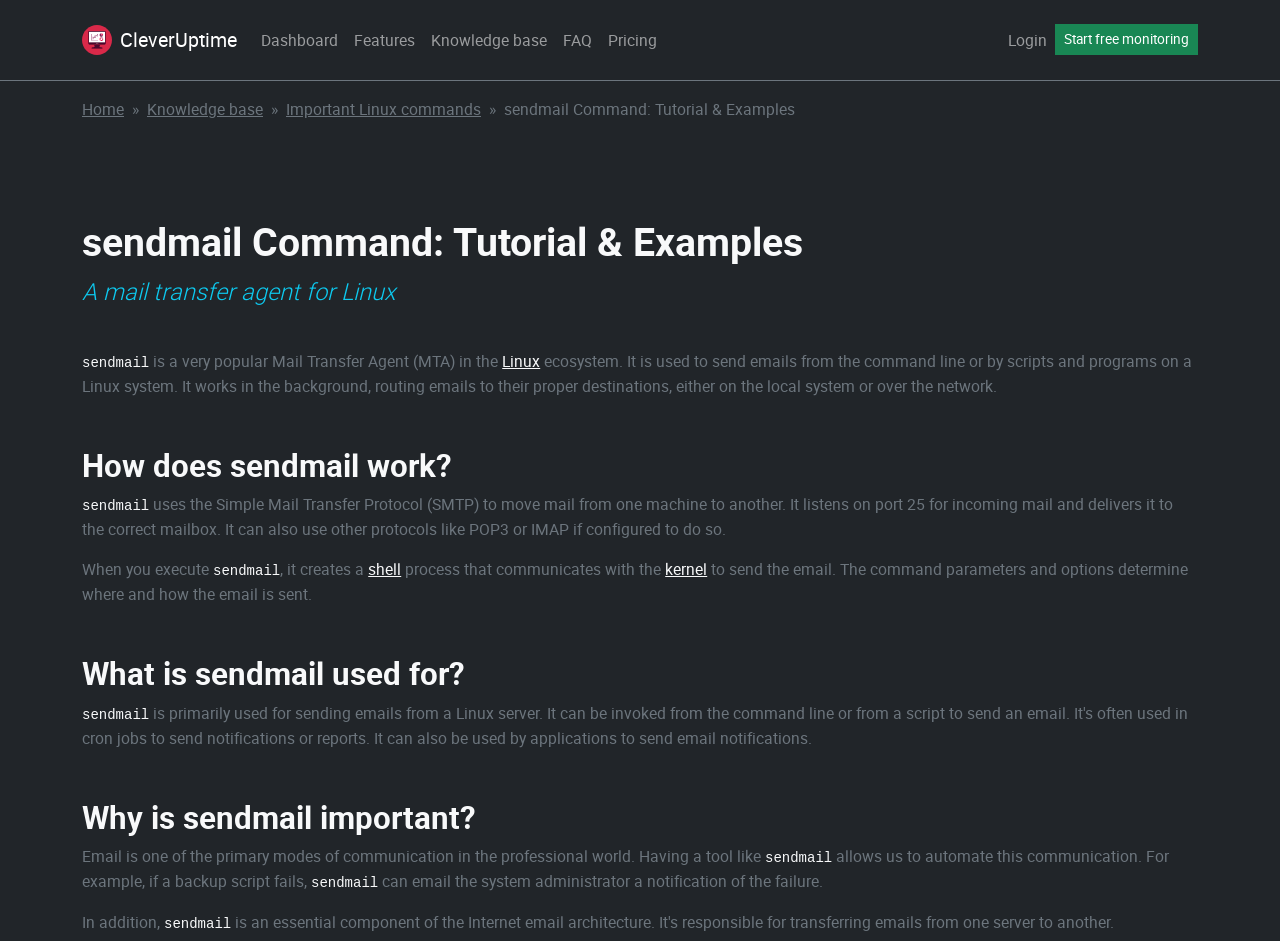Determine the main text heading of the webpage and provide its content.

sendmail Command: Tutorial & Examples